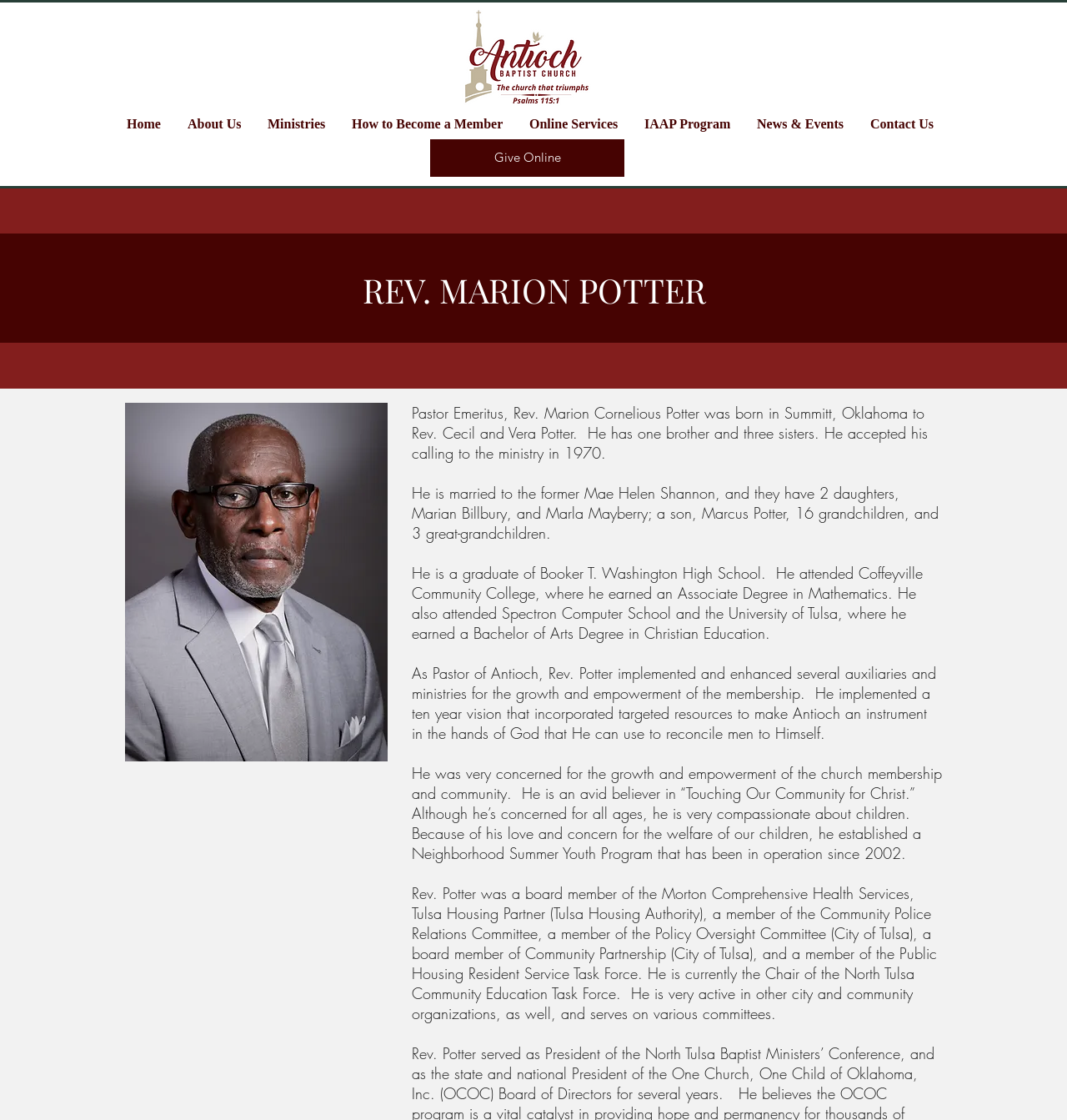Give a complete and precise description of the webpage's appearance.

The webpage is about Rev. Marion Potter, the Pastor Emeritus of Antioch Baptist Church. At the top left corner, there is a logo of Antioch Baptist Church. Below the logo, there is a navigation menu with links to different sections of the website, including "Home", "About Us", "Ministries", "How to Become a Member", "Online Services", "IAAP Program", "News & Events", and "Contact Us". 

To the right of the navigation menu, there is a "Give Online" button. Below the navigation menu, there is a heading "REV. MARION POTTER" in a prominent font. Next to the heading, there is a photo of Rev. Marion Potter. 

Below the photo, there are four paragraphs of text that describe Rev. Potter's biography, including his early life, education, and career as a pastor. The text also mentions his accomplishments and contributions to the community, such as establishing a Neighborhood Summer Youth Program and serving on various committees and boards.